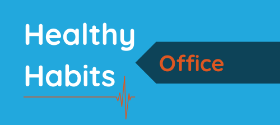Please reply to the following question using a single word or phrase: 
What font color is used for the phrase 'Office'?

Stylish orange